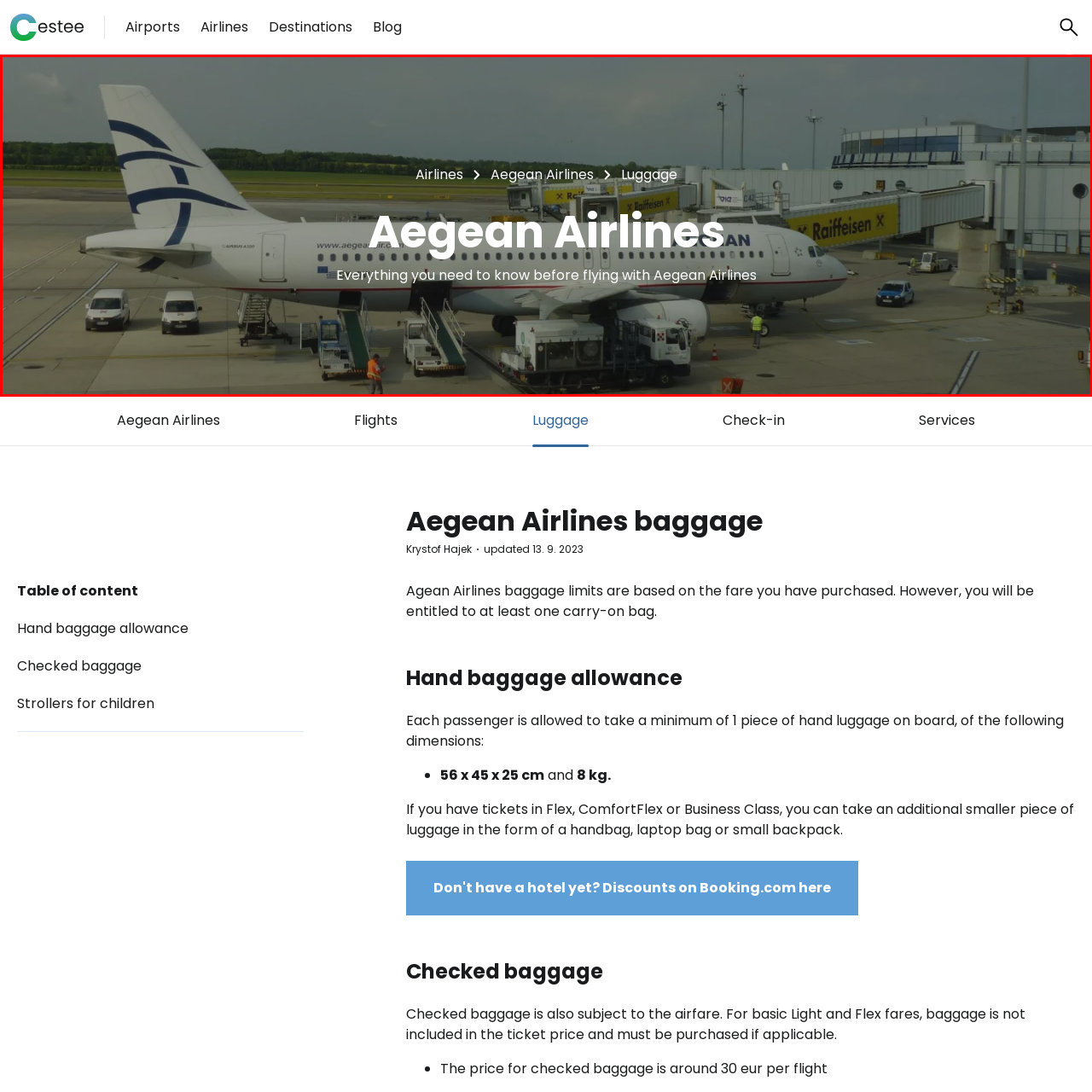Direct your attention to the image within the red boundary and answer the question with a single word or phrase:
What is the atmosphere of airport operations?

Bustling